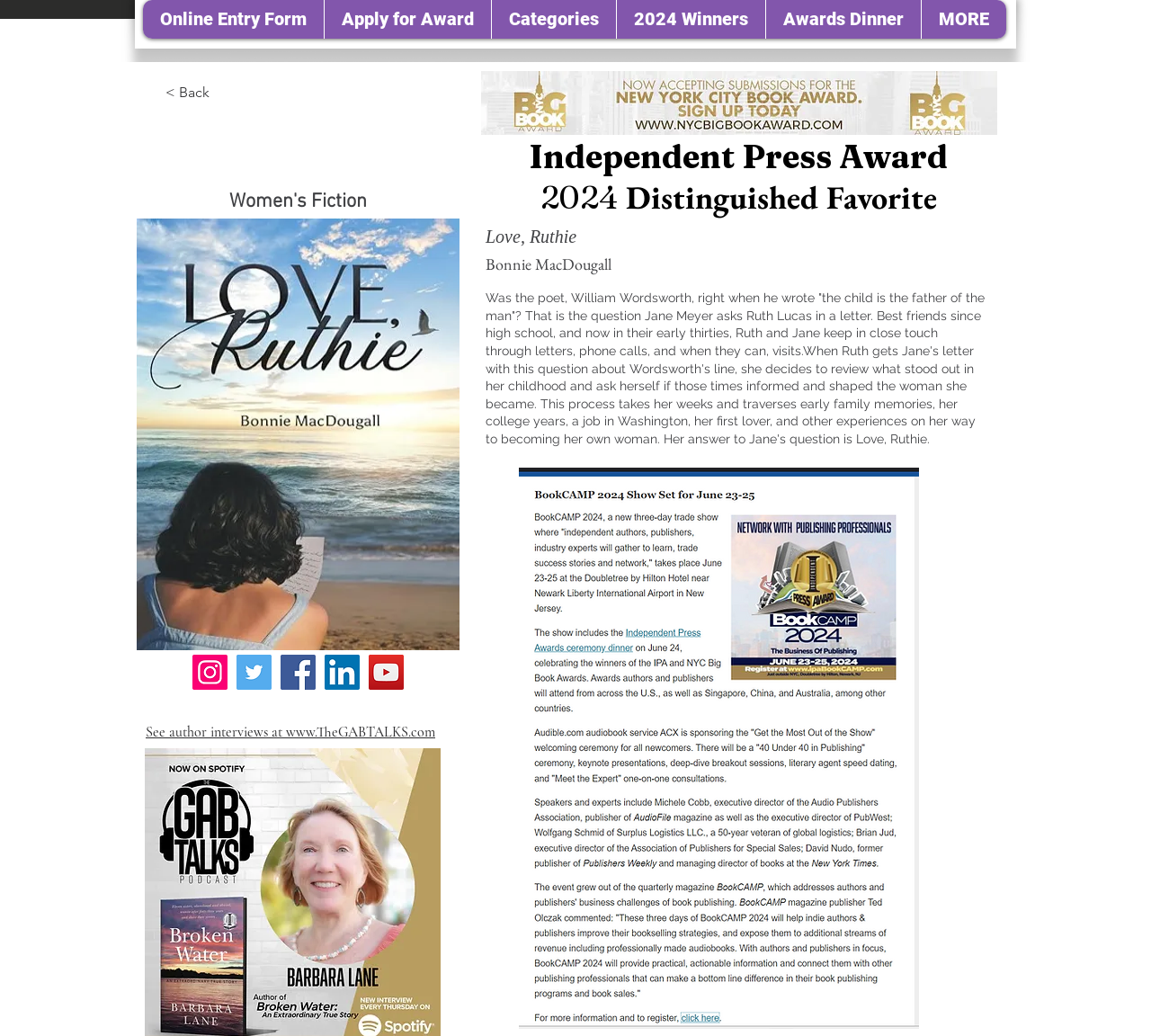Identify the headline of the webpage and generate its text content.

independent press award